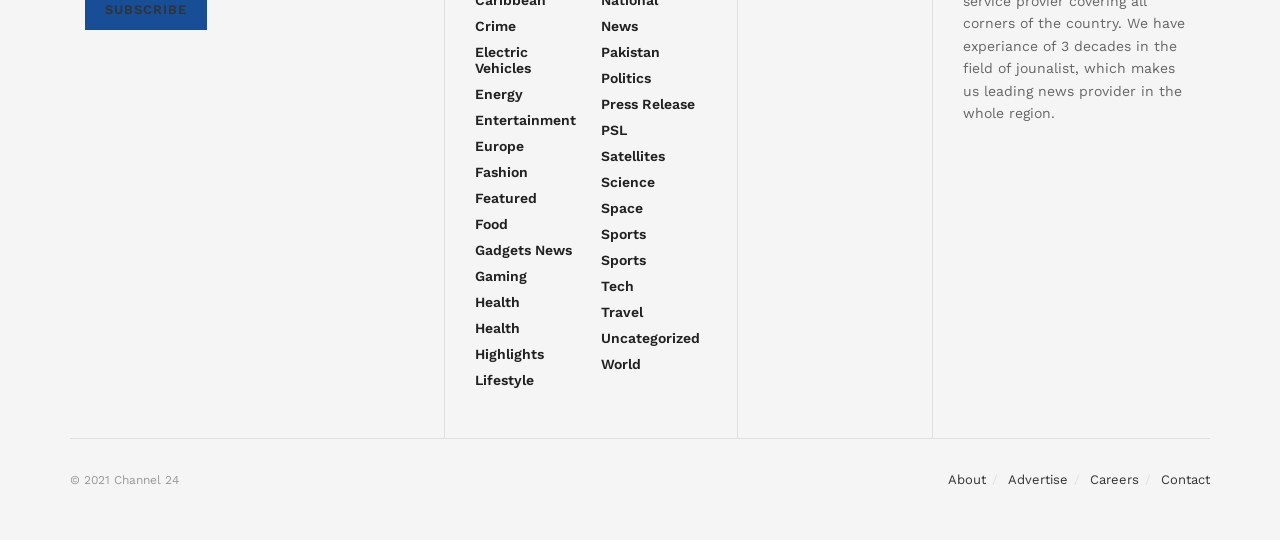Answer the question briefly using a single word or phrase: 
How many links are there in the top-left section?

18